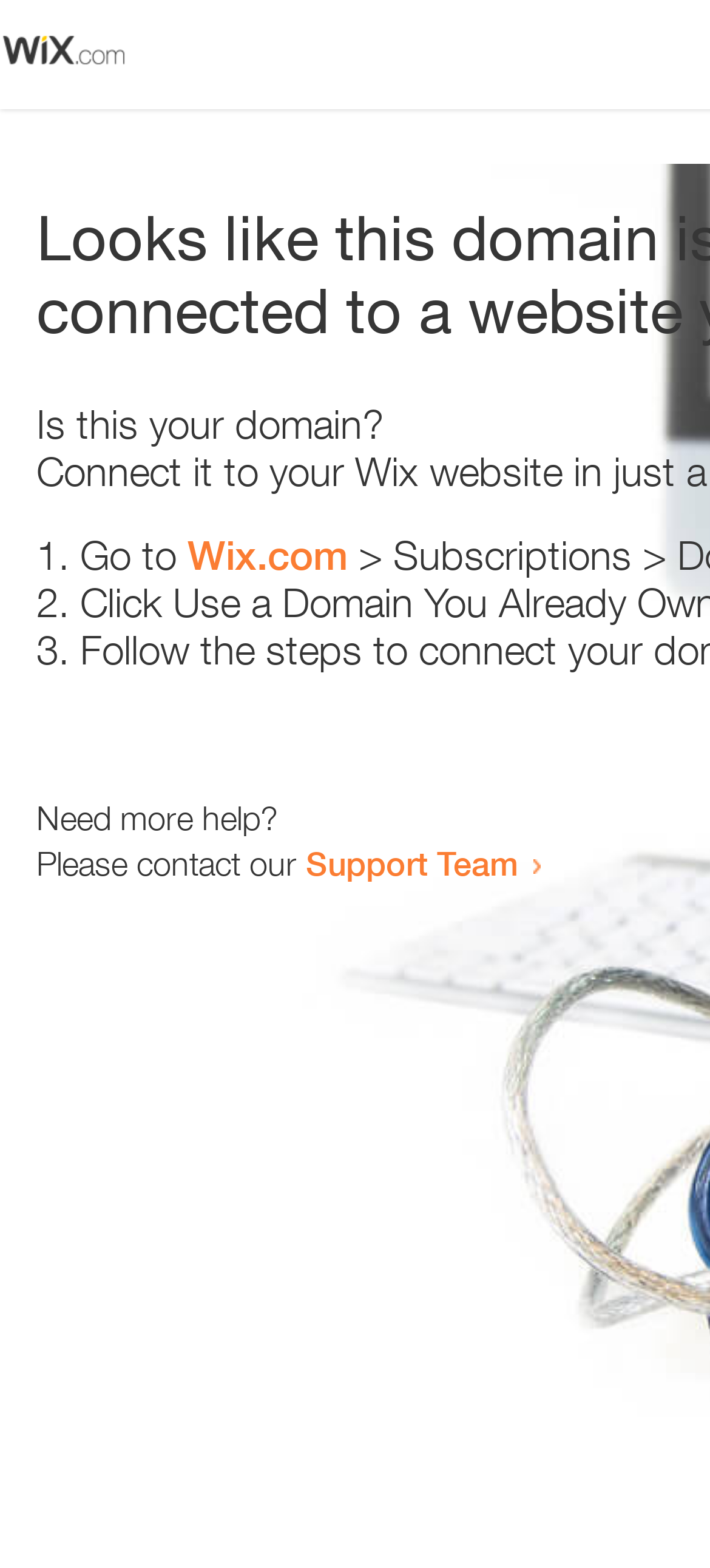Please locate and retrieve the main header text of the webpage.

Looks like this domain isn't
connected to a website yet